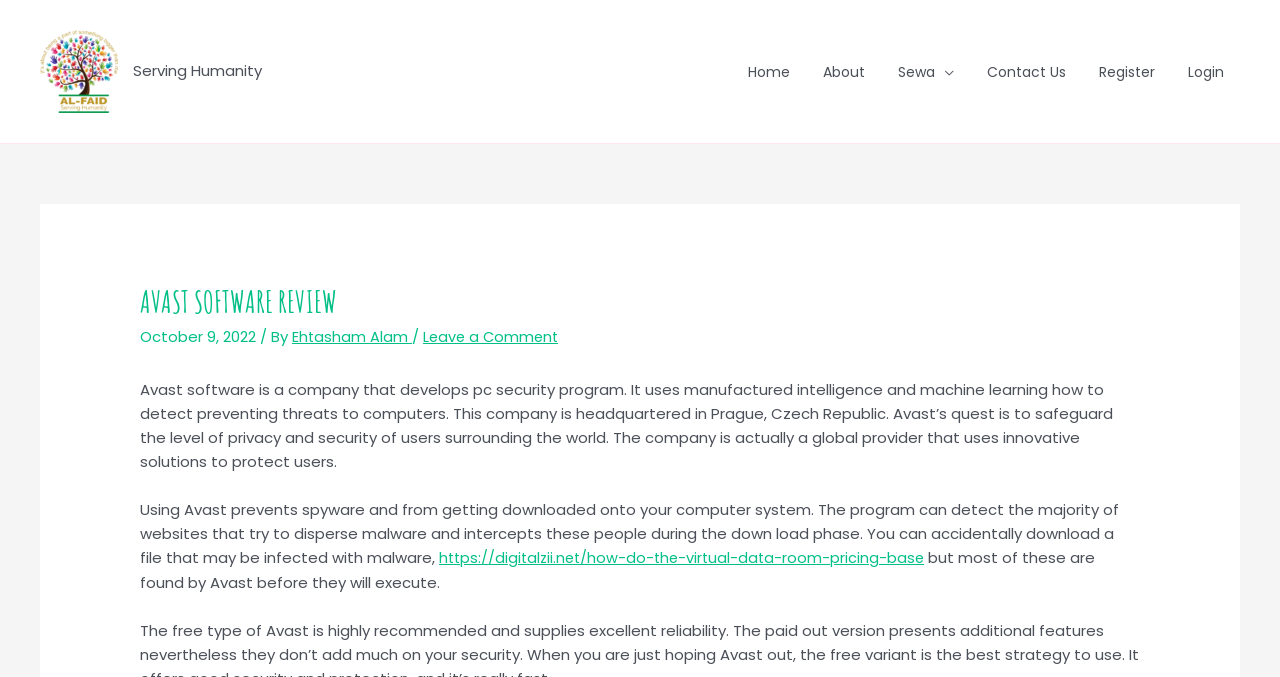Please find the bounding box coordinates of the element that you should click to achieve the following instruction: "View Privacy Policy". The coordinates should be presented as four float numbers between 0 and 1: [left, top, right, bottom].

None